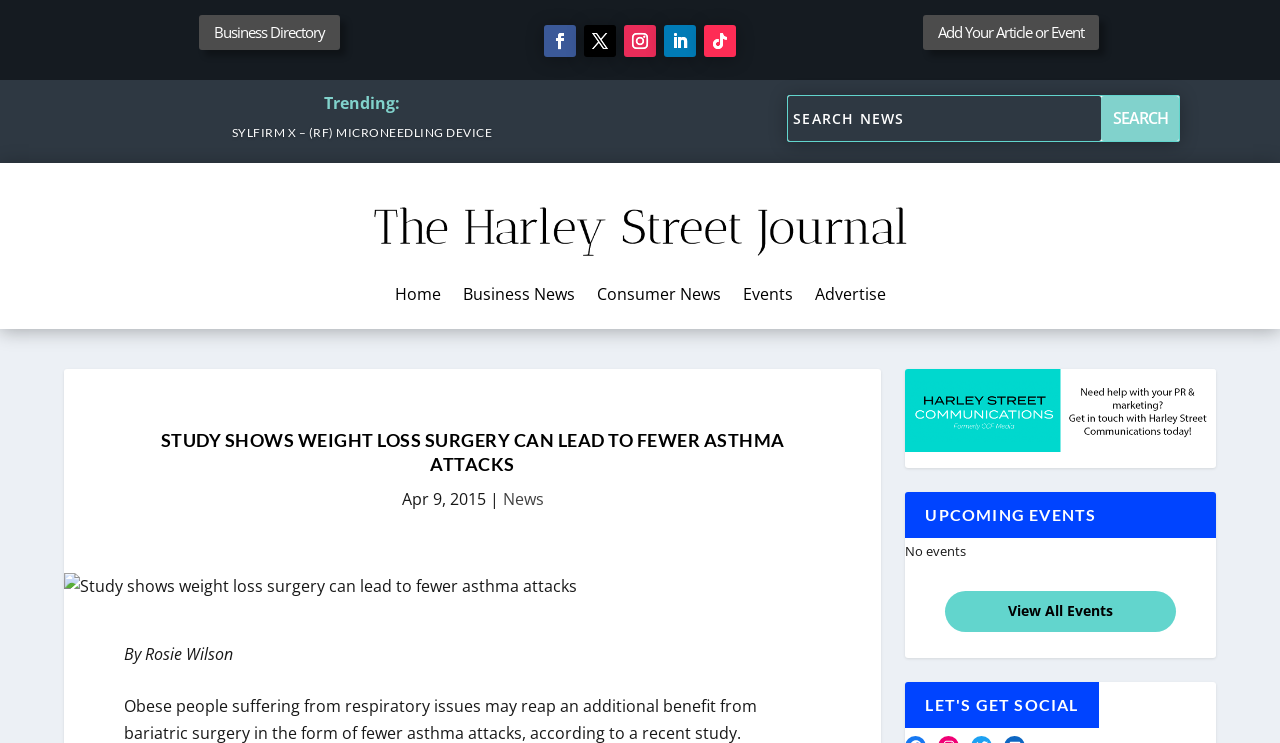How many events are listed on the page?
Look at the screenshot and respond with a single word or phrase.

No events